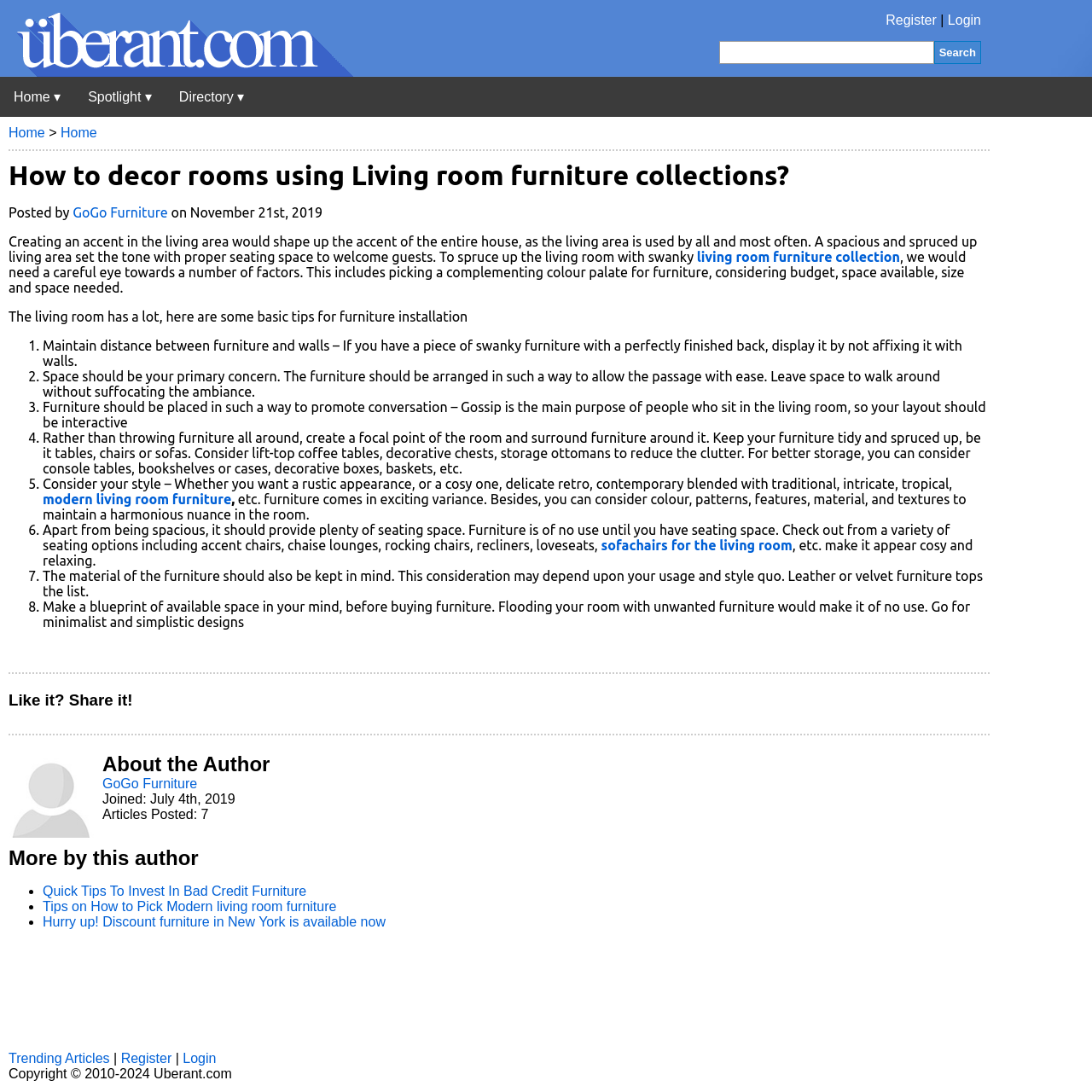Kindly provide the bounding box coordinates of the section you need to click on to fulfill the given instruction: "Search for something".

[0.855, 0.038, 0.898, 0.059]